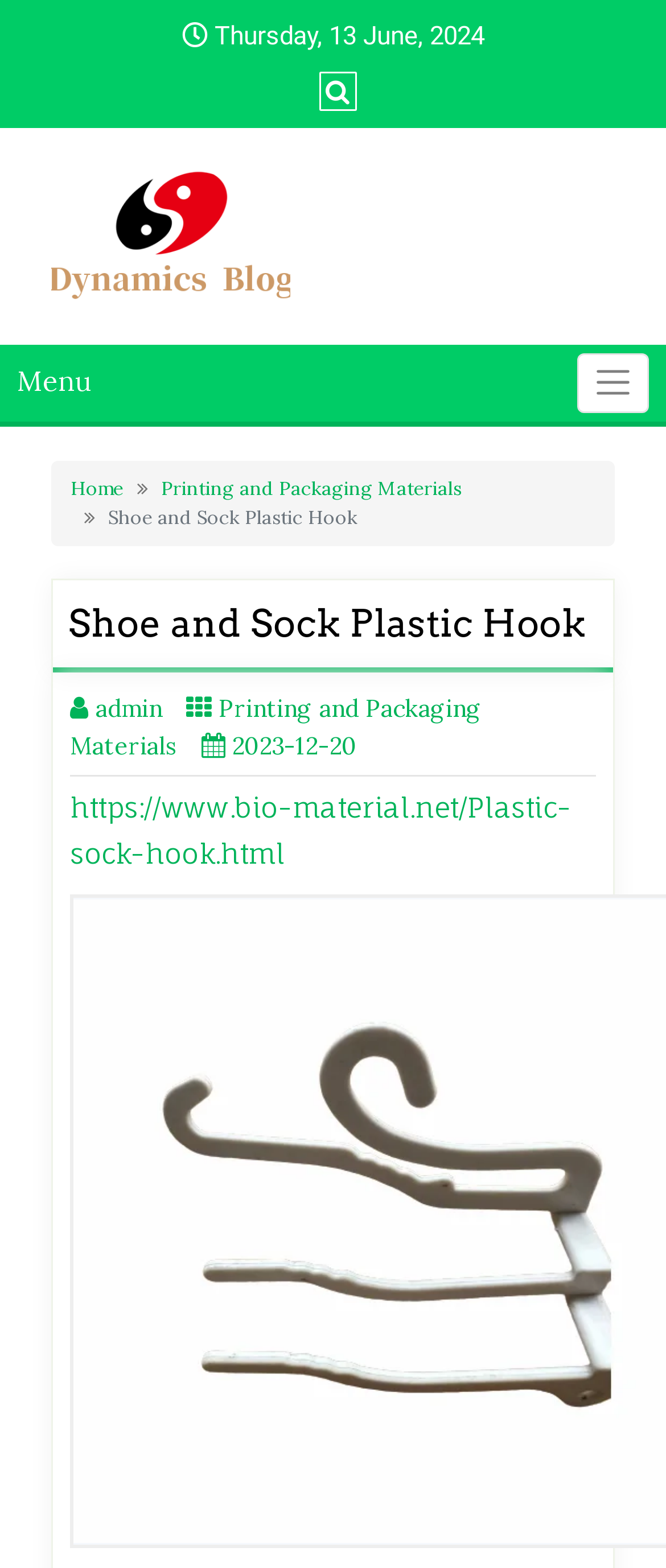Find the bounding box coordinates of the element to click in order to complete the given instruction: "Go to Home page."

[0.106, 0.304, 0.185, 0.319]